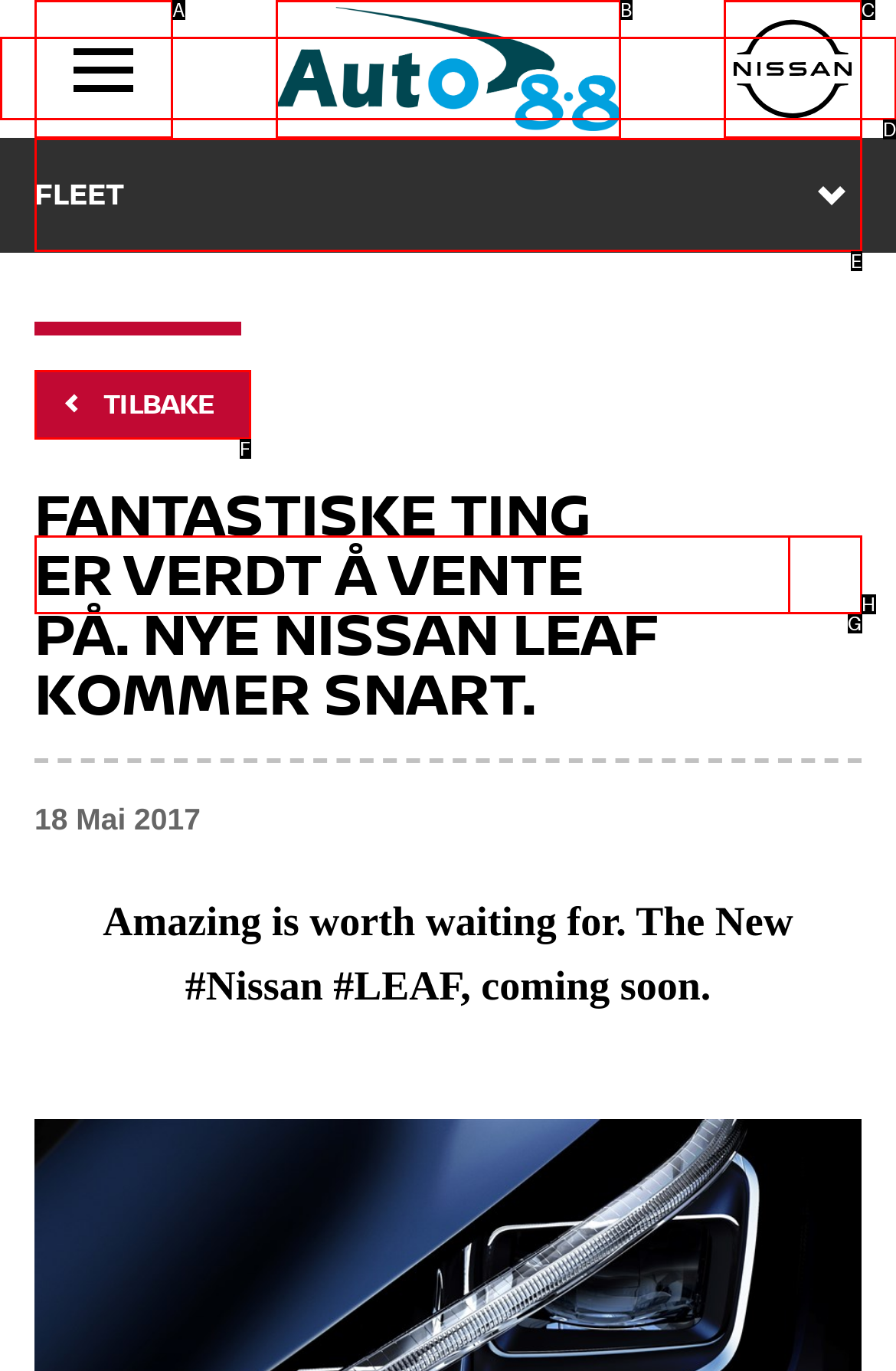Identify the HTML element that corresponds to the description: Fleet
Provide the letter of the matching option from the given choices directly.

E